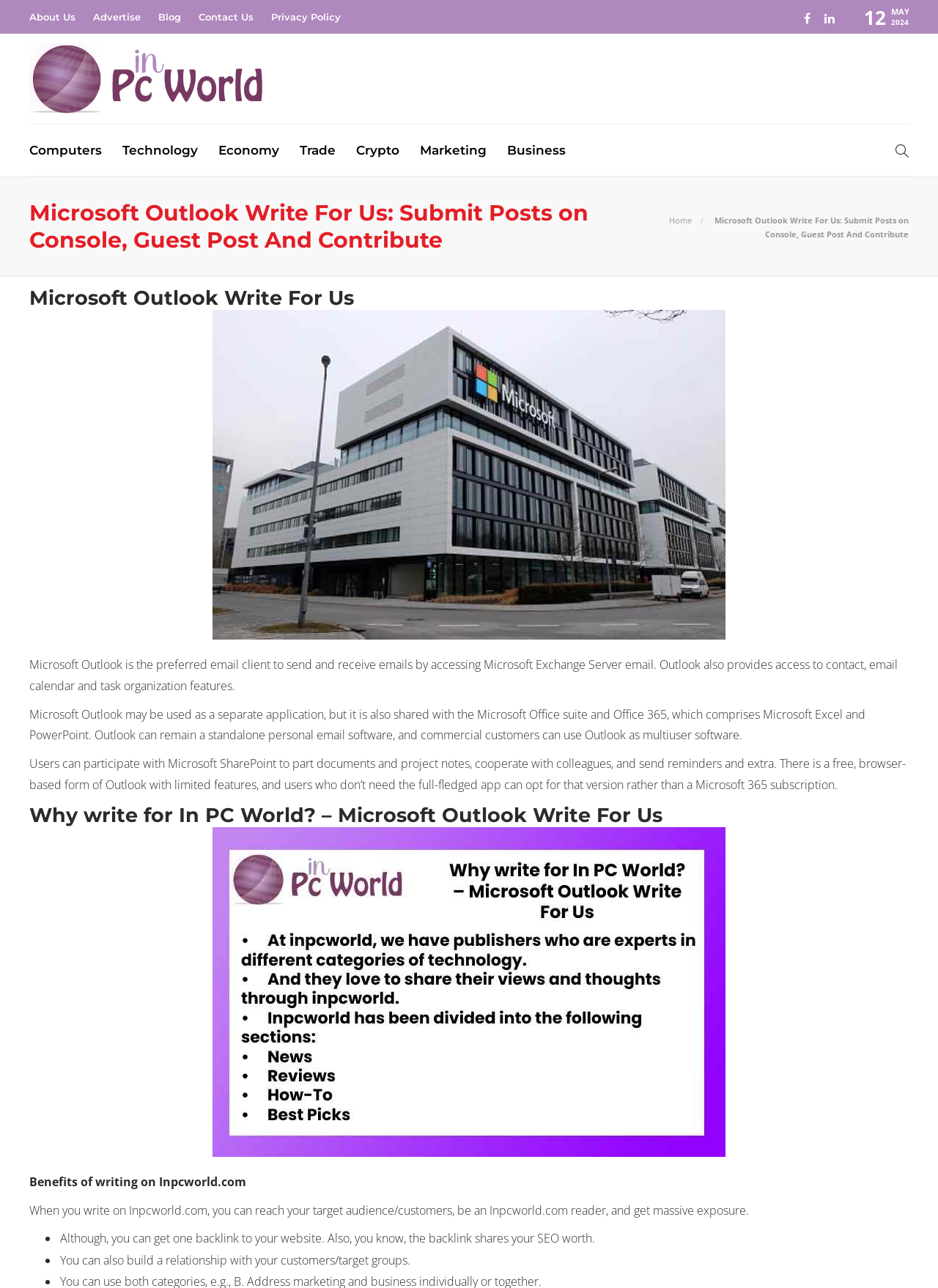Select the bounding box coordinates of the element I need to click to carry out the following instruction: "Click on Learn More".

[0.676, 0.375, 0.783, 0.395]